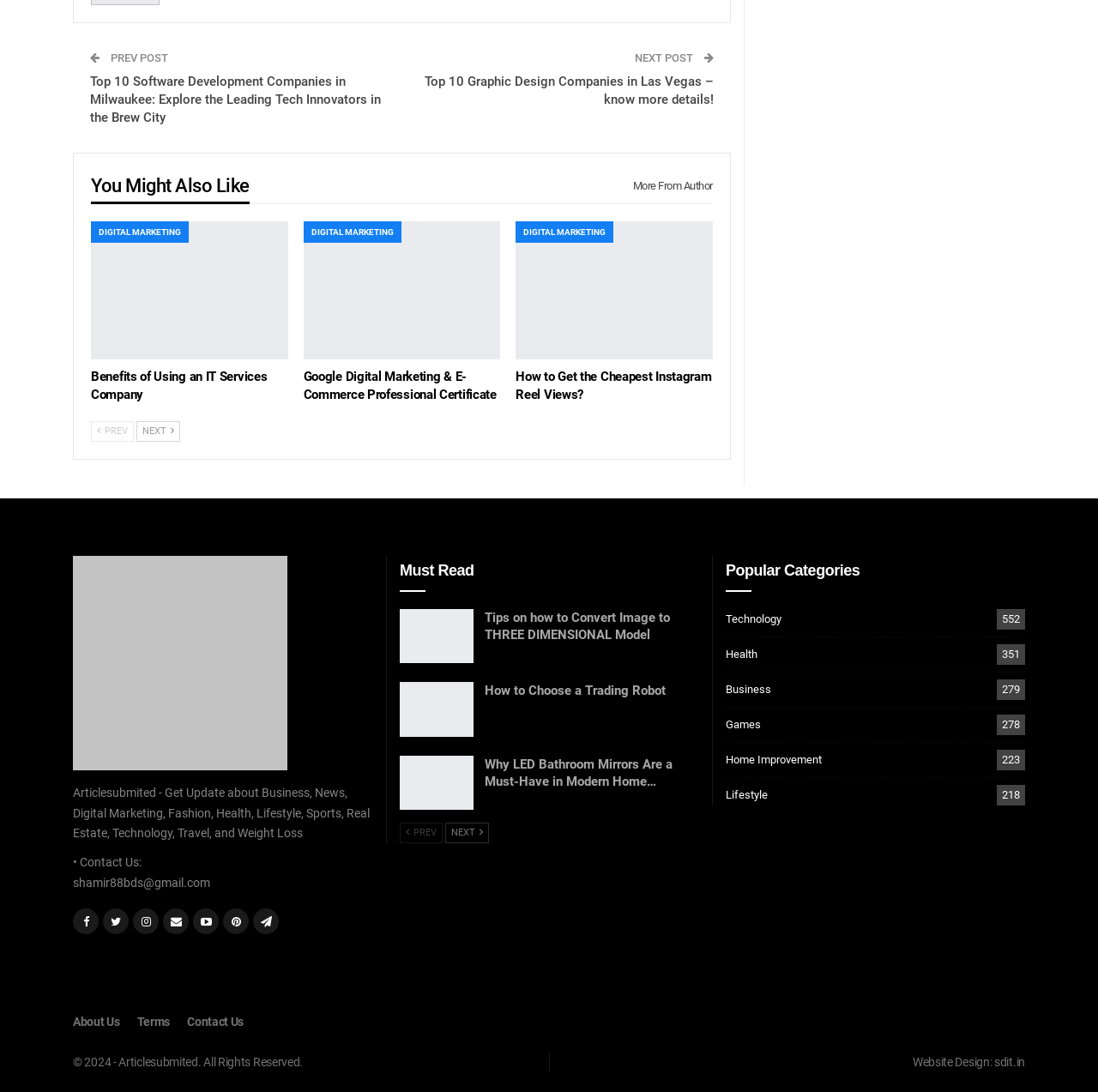Find the bounding box coordinates for the area you need to click to carry out the instruction: "Click on the 'Top 10 Software Development Companies in Milwaukee: Explore the Leading Tech Innovators in the Brew City' link". The coordinates should be four float numbers between 0 and 1, indicated as [left, top, right, bottom].

[0.082, 0.068, 0.347, 0.115]